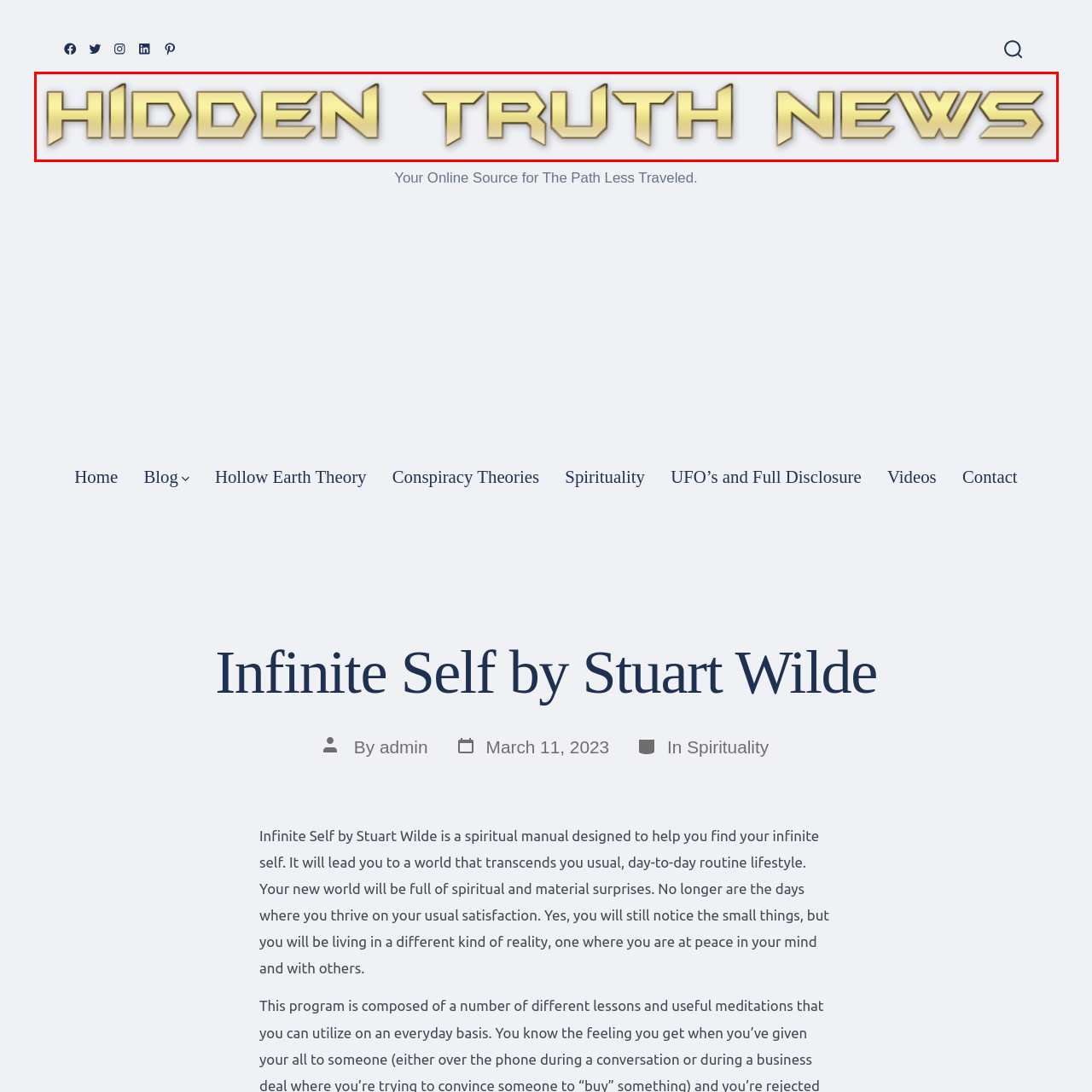What is the purpose of the online platform?
Inspect the image enclosed by the red bounding box and respond with as much detail as possible.

The overall aesthetic of the online platform reflects a modern and captivating design, which suggests that its purpose is to uncover hidden stories and truths, inviting readers to explore intriguing narratives and insights.